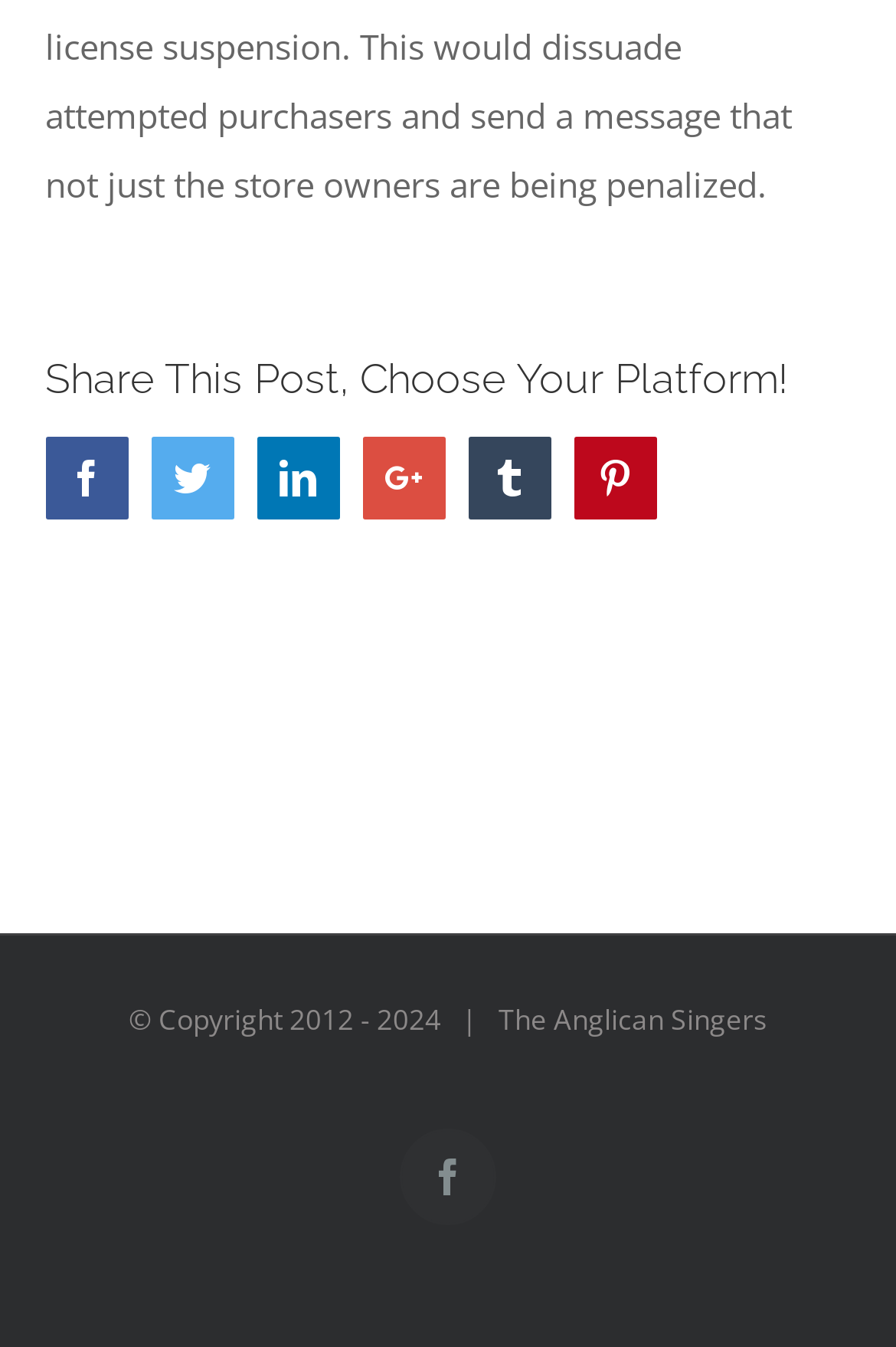Look at the image and answer the question in detail:
How many social media platforms are available to share?

The webpage has a section titled 'Share This Post, Choose Your Platform!' with six social media links, including Facebook, Twitter, LinkedIn, Google+, Tumblr, and Pinterest, which can be used to share the post.